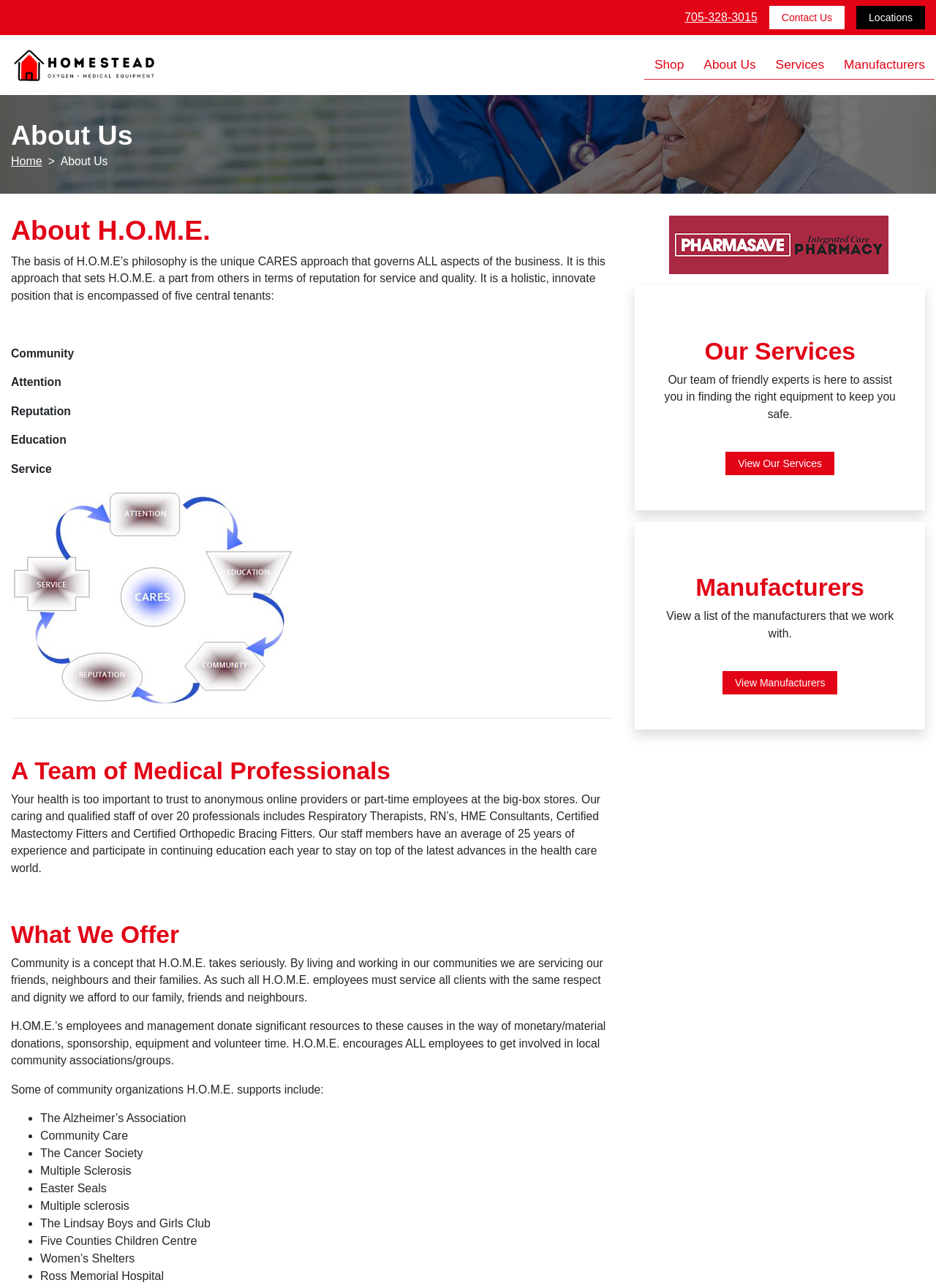Please find the bounding box coordinates of the element's region to be clicked to carry out this instruction: "Call the phone number".

[0.731, 0.007, 0.809, 0.02]